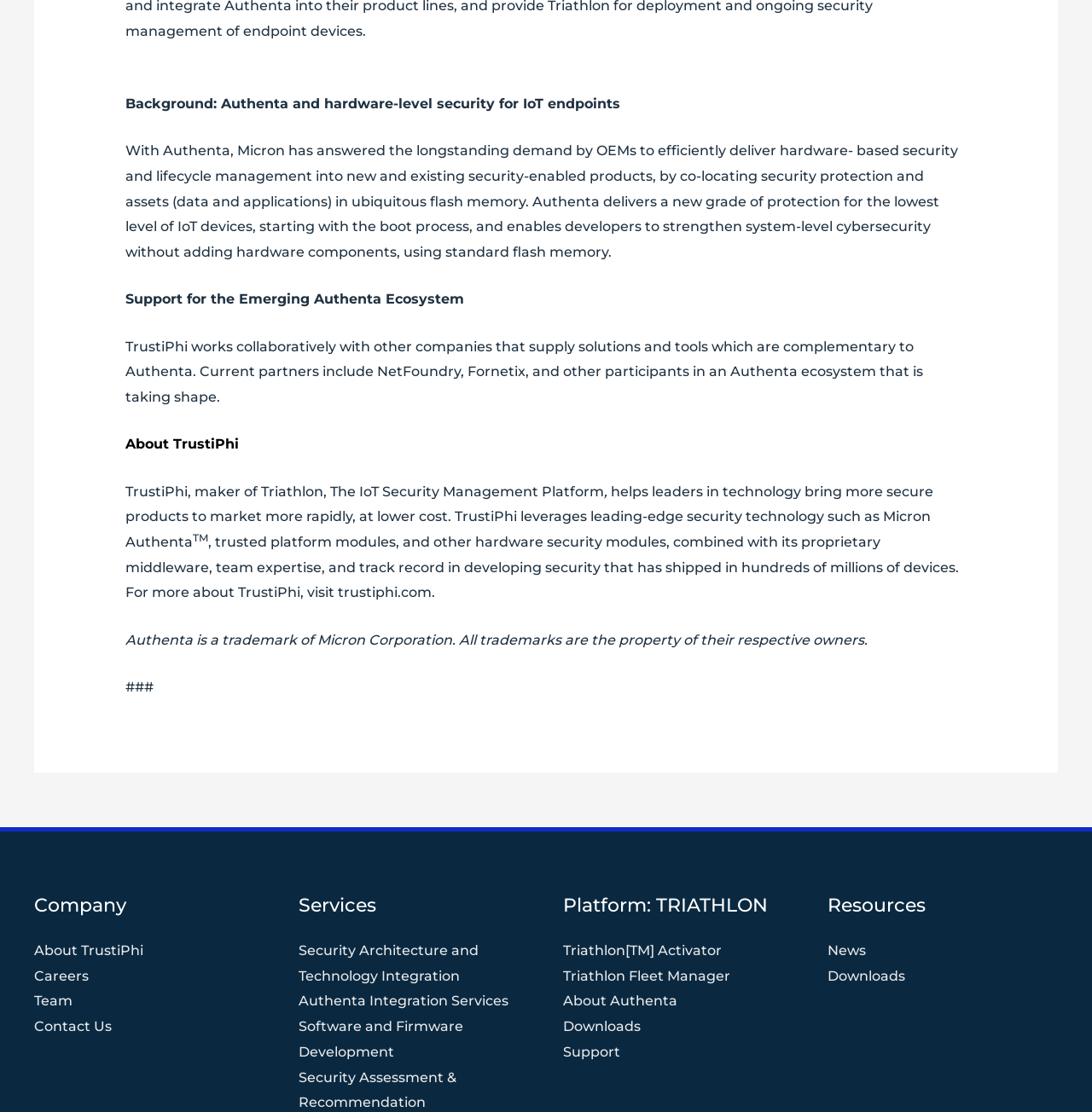Given the element description Downloads, predict the bounding box coordinates for the UI element in the webpage screenshot. The format should be (top-left x, top-left y, bottom-right x, bottom-right y), and the values should be between 0 and 1.

[0.758, 0.87, 0.829, 0.885]